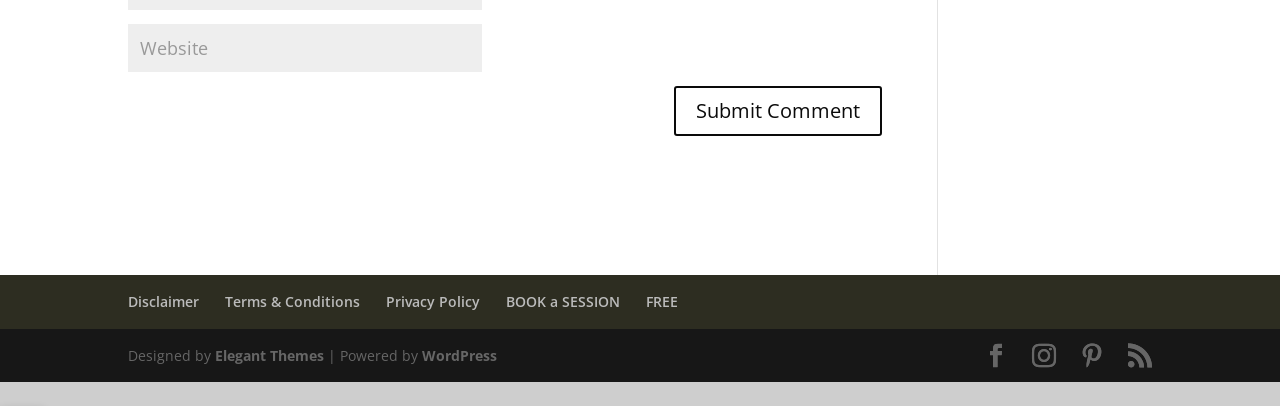Kindly determine the bounding box coordinates for the clickable area to achieve the given instruction: "Book a session".

[0.395, 0.719, 0.484, 0.765]